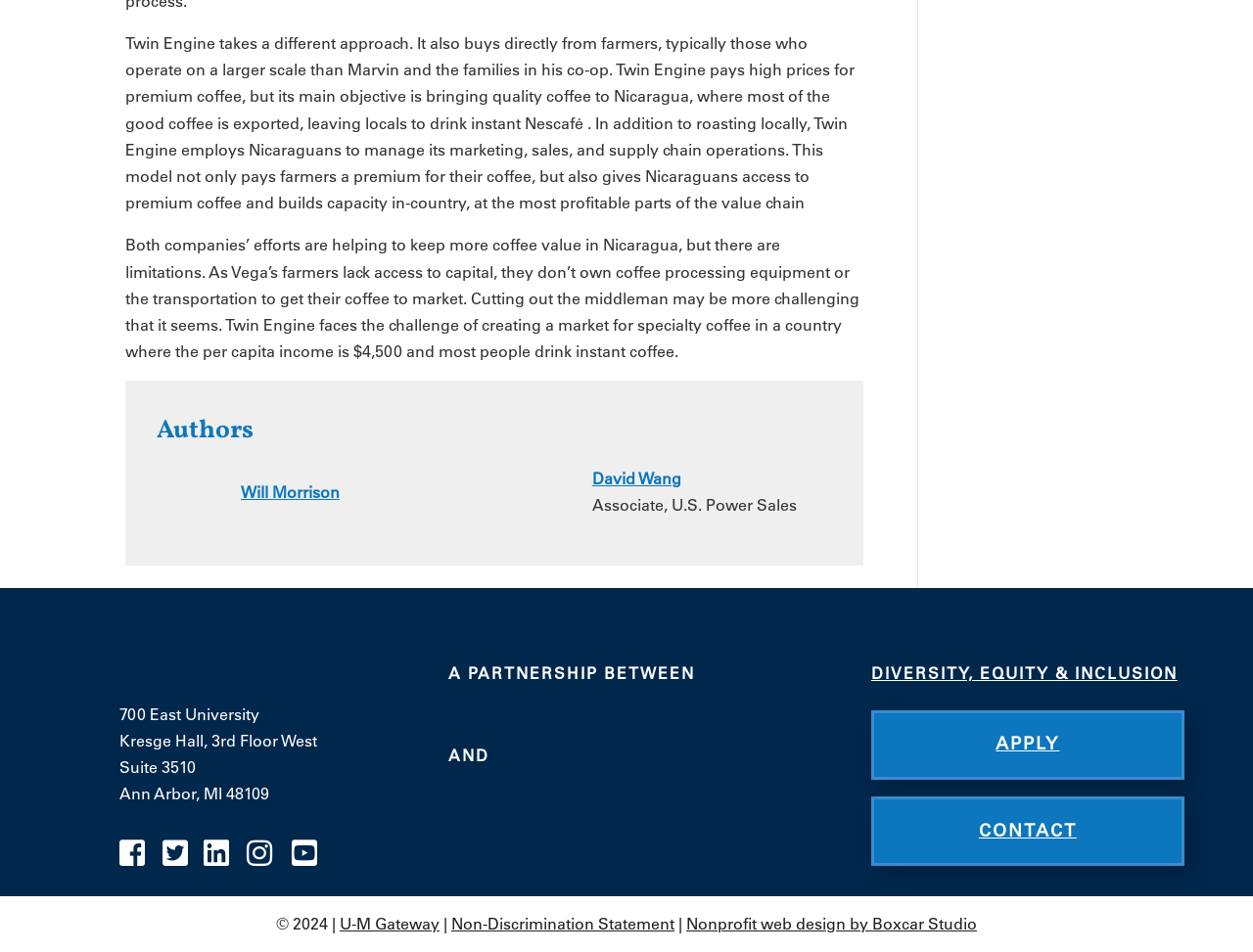What is the partnership between?
Kindly offer a comprehensive and detailed response to the question.

The webpage indicates that the U-M Erb Institute is a partnership between the U-M Ross School of Business and U-M SEAS, with logos and links to both institutions appearing on the page.